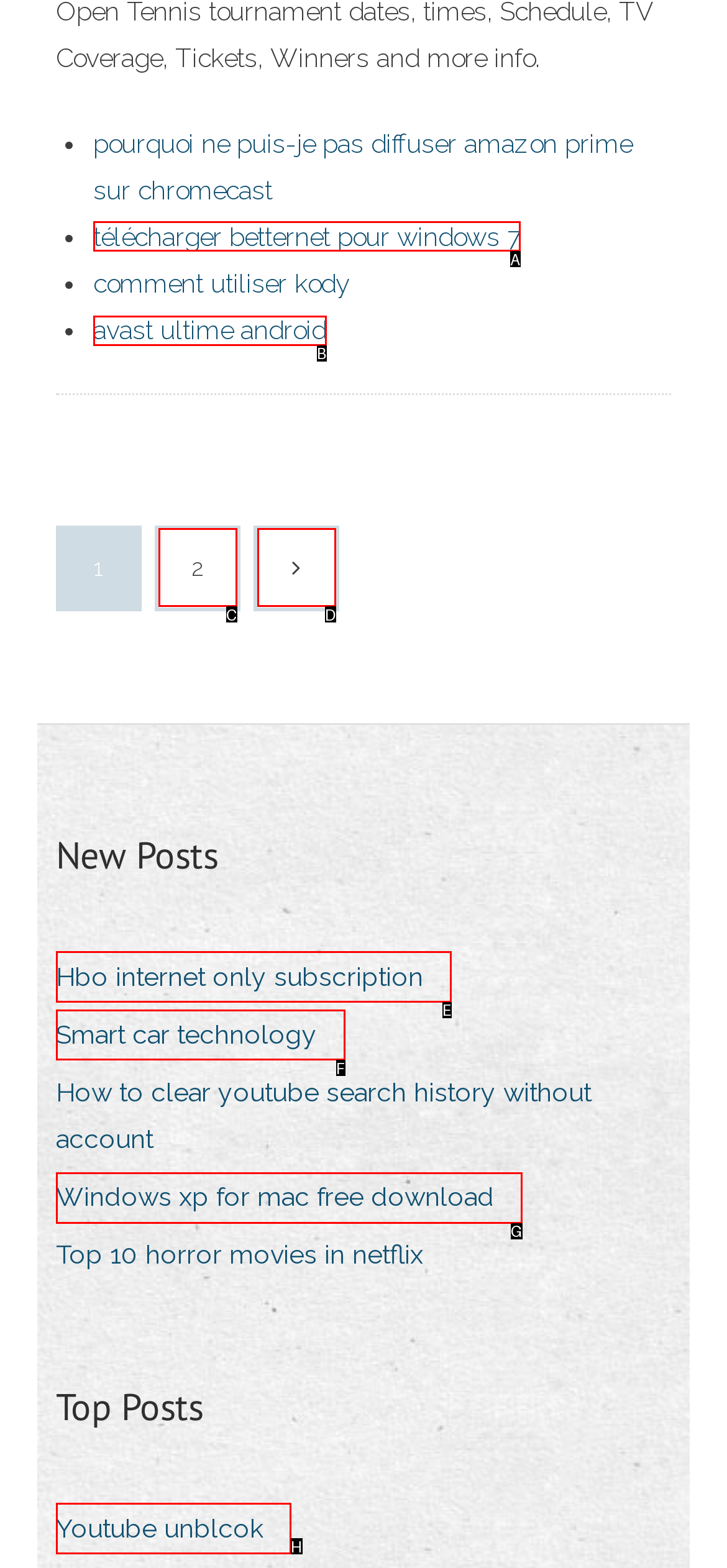Which option should you click on to fulfill this task: Go to page 2? Answer with the letter of the correct choice.

C